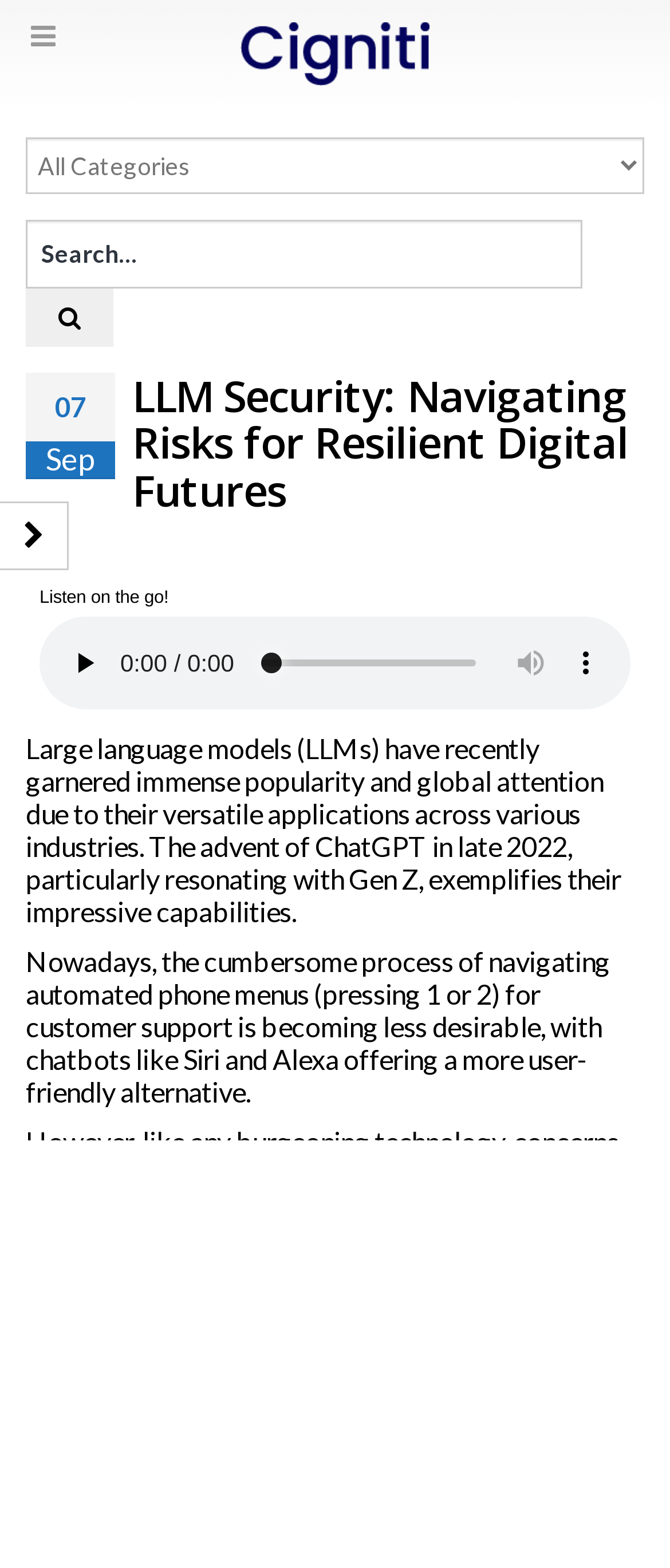Please answer the following query using a single word or phrase: 
What is the topic of the blog post?

LLM Security